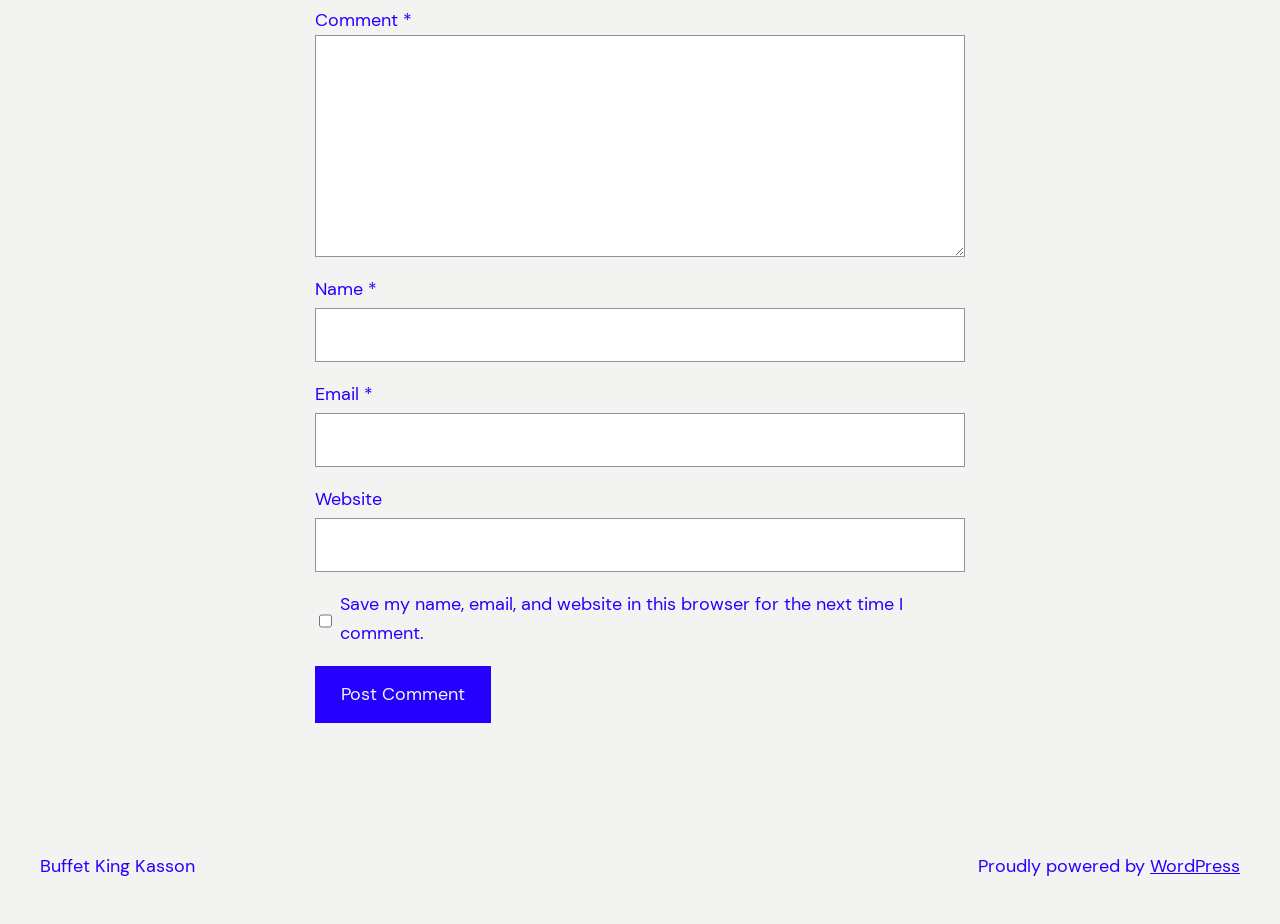Predict the bounding box coordinates for the UI element described as: "WordPress". The coordinates should be four float numbers between 0 and 1, presented as [left, top, right, bottom].

[0.898, 0.924, 0.969, 0.95]